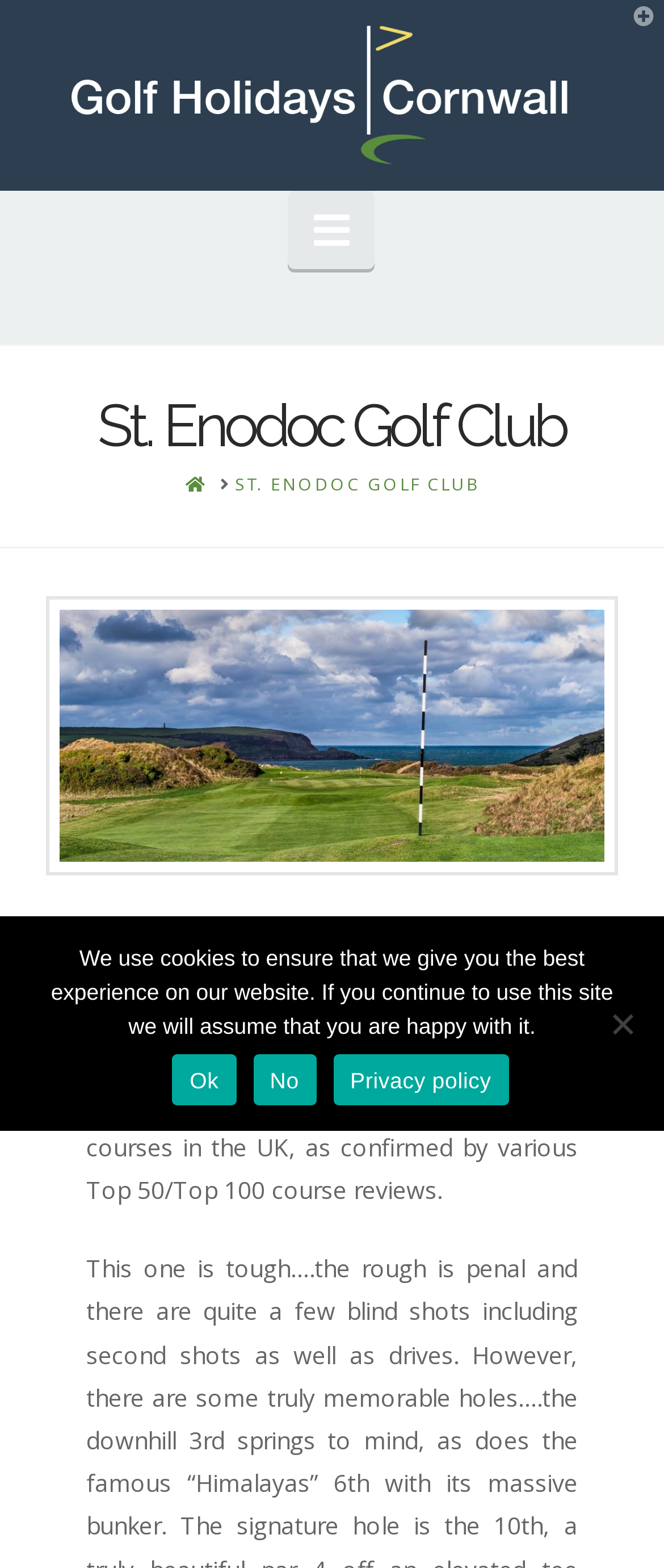Show the bounding box coordinates of the element that should be clicked to complete the task: "Click the HOME breadcrumb link".

[0.279, 0.302, 0.31, 0.316]